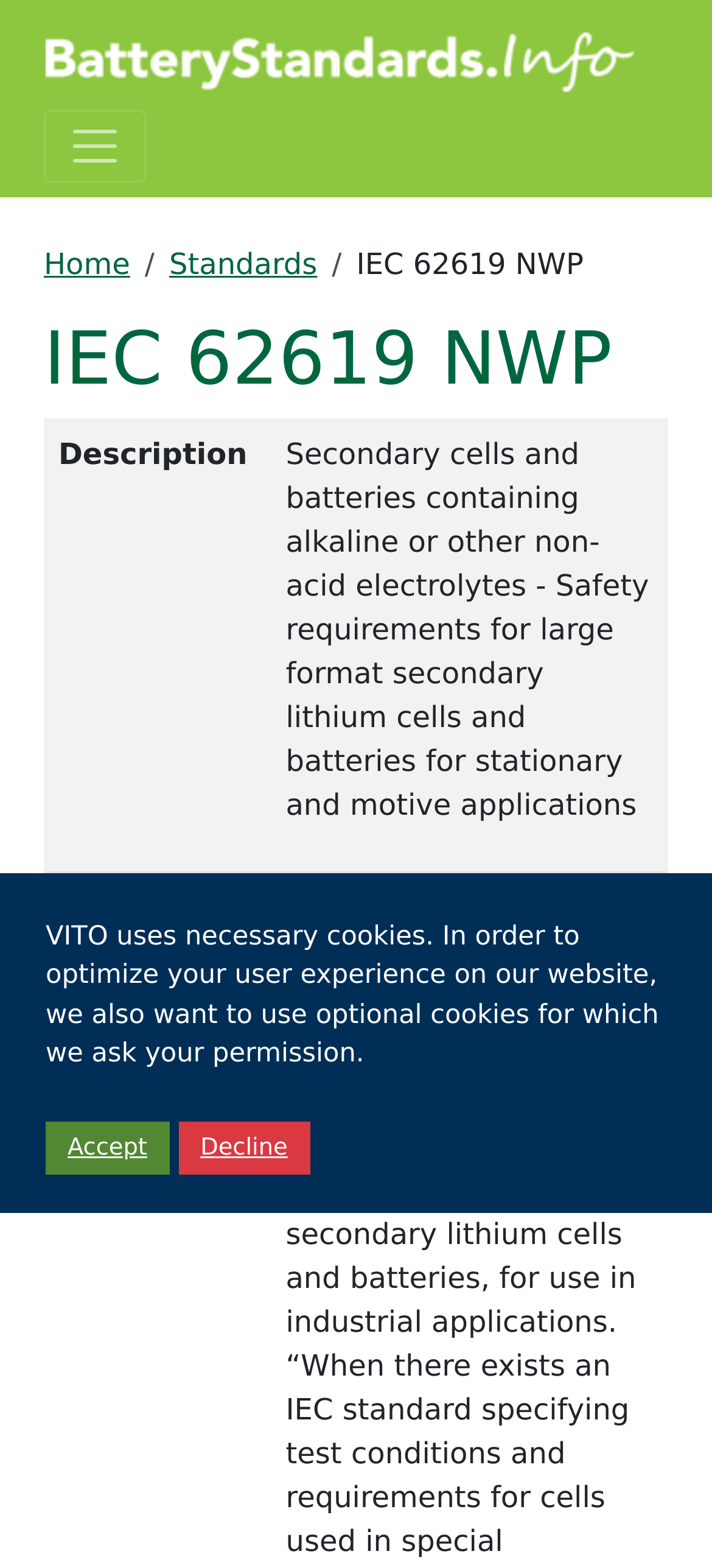What is the commission responsible for this standard?
Please provide a single word or phrase answer based on the image.

IEC SC21A